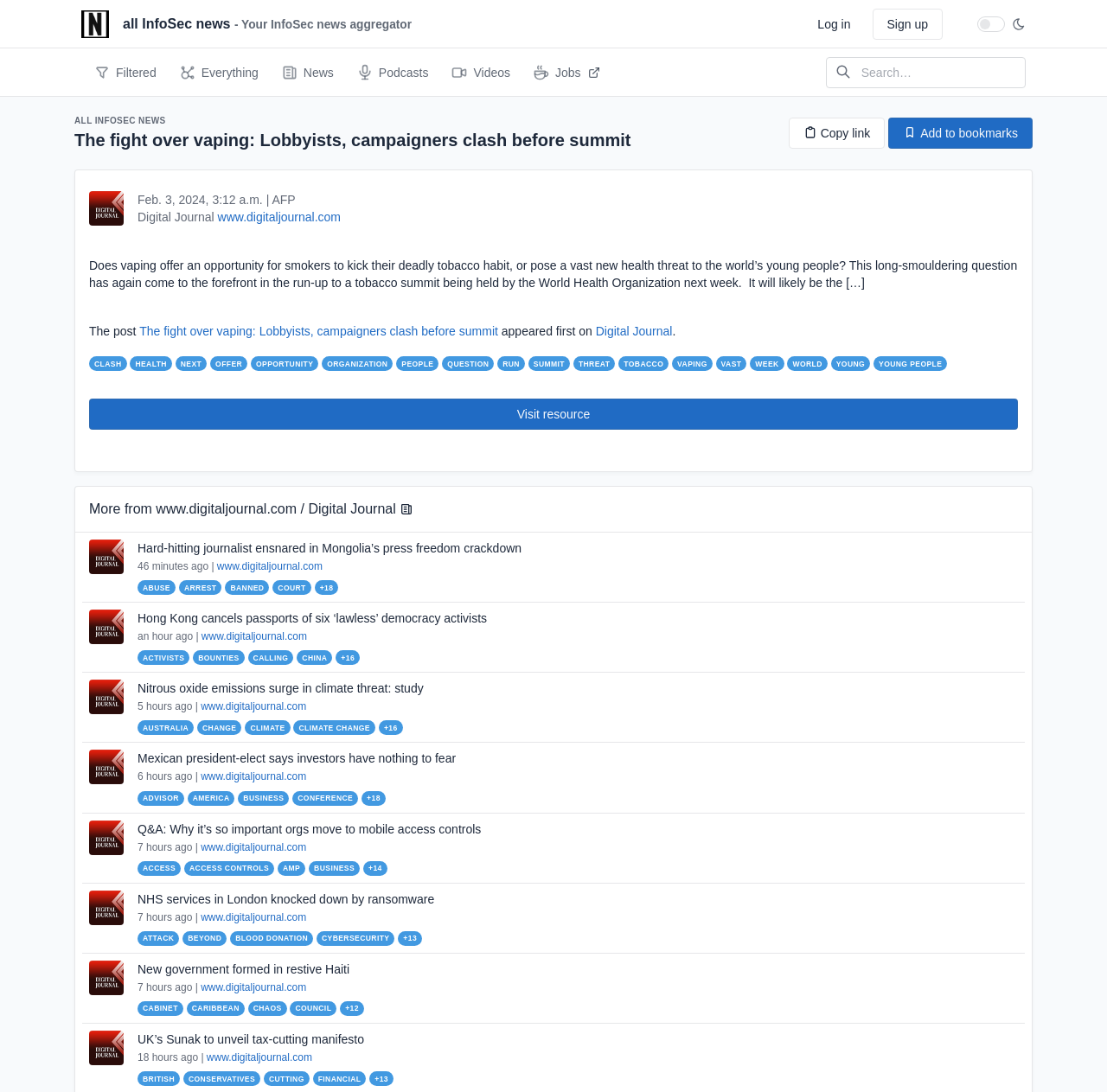Please locate the UI element described by "Add to bookmarks" and provide its bounding box coordinates.

[0.802, 0.108, 0.933, 0.136]